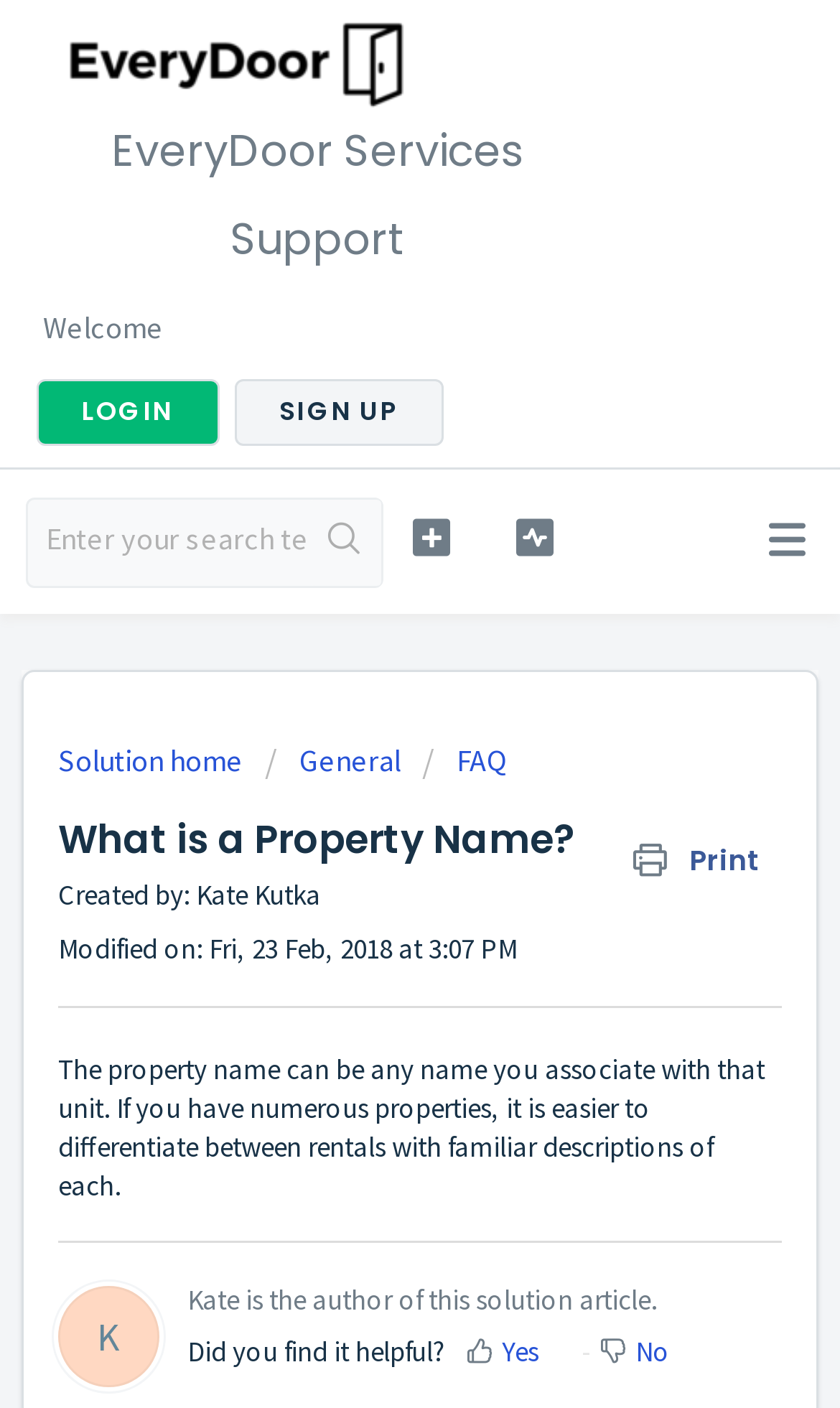Locate the bounding box coordinates of the area to click to fulfill this instruction: "Print the page". The bounding box should be presented as four float numbers between 0 and 1, in the order [left, top, right, bottom].

[0.754, 0.587, 0.931, 0.637]